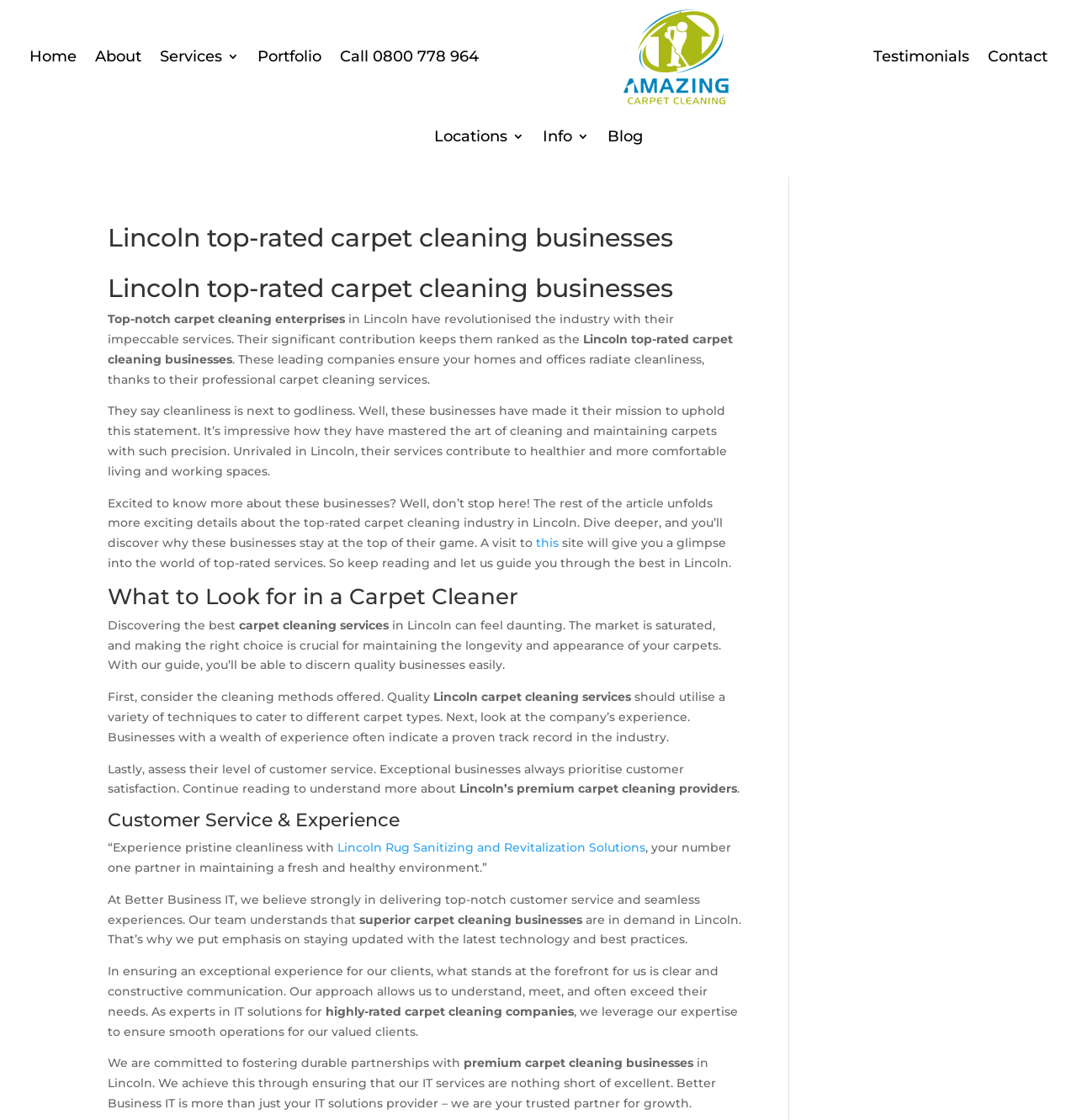Produce a meticulous description of the webpage.

This webpage is about top-rated carpet cleaning businesses in Lincoln. At the top, there is a navigation menu with links to "Home", "About", "Services", "Portfolio", "Call 0800 778 964", "Testimonials", "Contact", "Locations", "Info", and "Blog". To the right of the navigation menu, there is a logo image.

Below the navigation menu, there are two headings with the same text "Lincoln top-rated carpet cleaning businesses". Following the headings, there are several paragraphs of text that describe the top-notch carpet cleaning enterprises in Lincoln, their services, and their contributions to the industry. The text also mentions the importance of cleanliness and how these businesses have mastered the art of cleaning and maintaining carpets.

Further down, there is a section with a heading "What to Look for in a Carpet Cleaner" that provides guidance on how to discover the best carpet cleaning services in Lincoln. The section explains the importance of considering the cleaning methods offered, the company's experience, and their level of customer service.

Next, there is a section with a heading "Customer Service & Experience" that highlights the importance of customer satisfaction and experience in the carpet cleaning industry. The section mentions a company called Lincoln Rug Sanitizing and Revitalization Solutions and describes the approach of Better Business IT in delivering top-notch customer service and seamless experiences.

Throughout the webpage, there are several links to other pages or websites, including "this", "Lincoln Rug Sanitizing and Revitalization Solutions", and others. The webpage has a total of 9 headings, 14 links, and 21 blocks of static text.